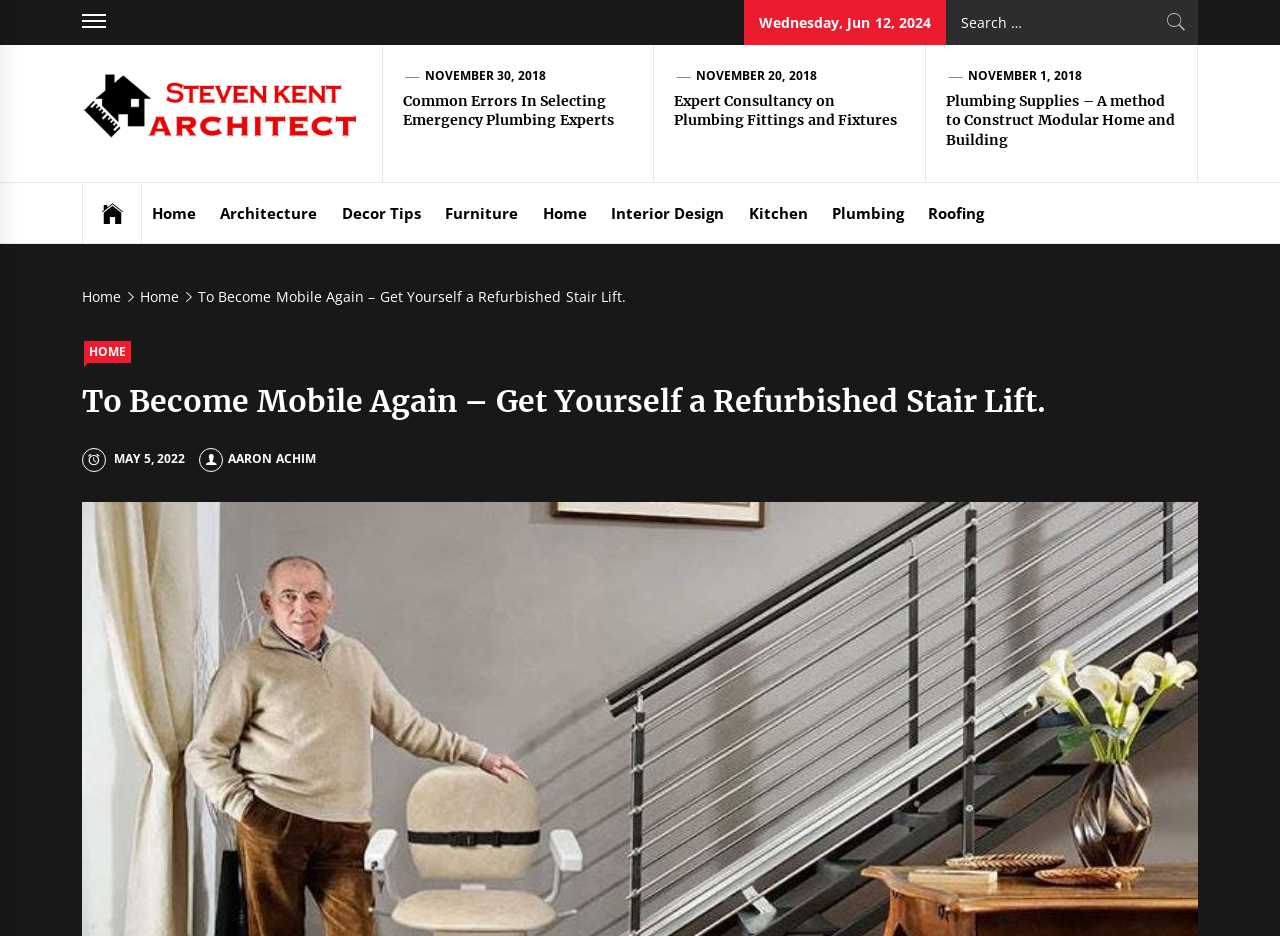Predict the bounding box of the UI element based on this description: "Internship Program Office".

None